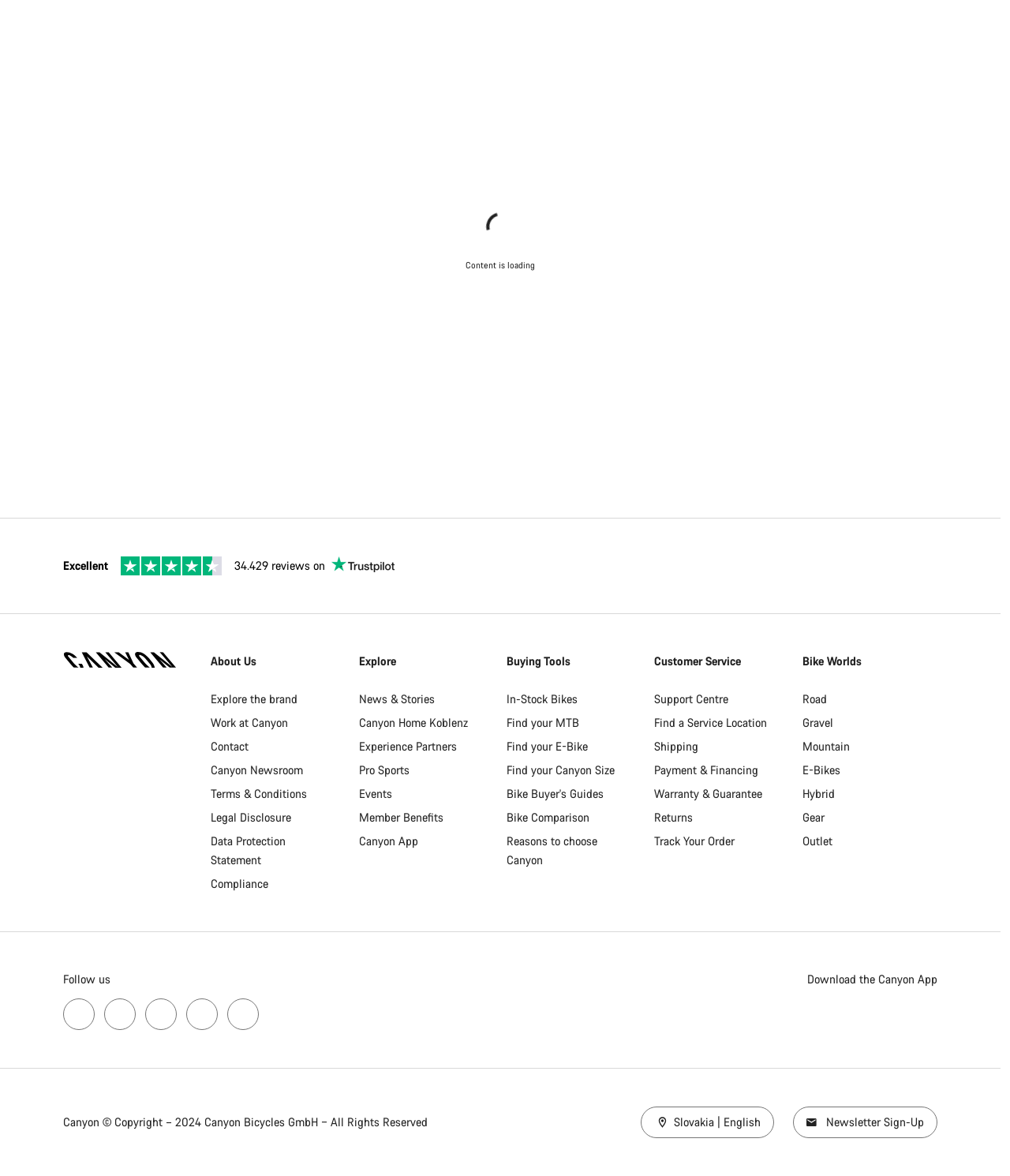Provide the bounding box coordinates of the HTML element described by the text: "Scheduler Settings".

None